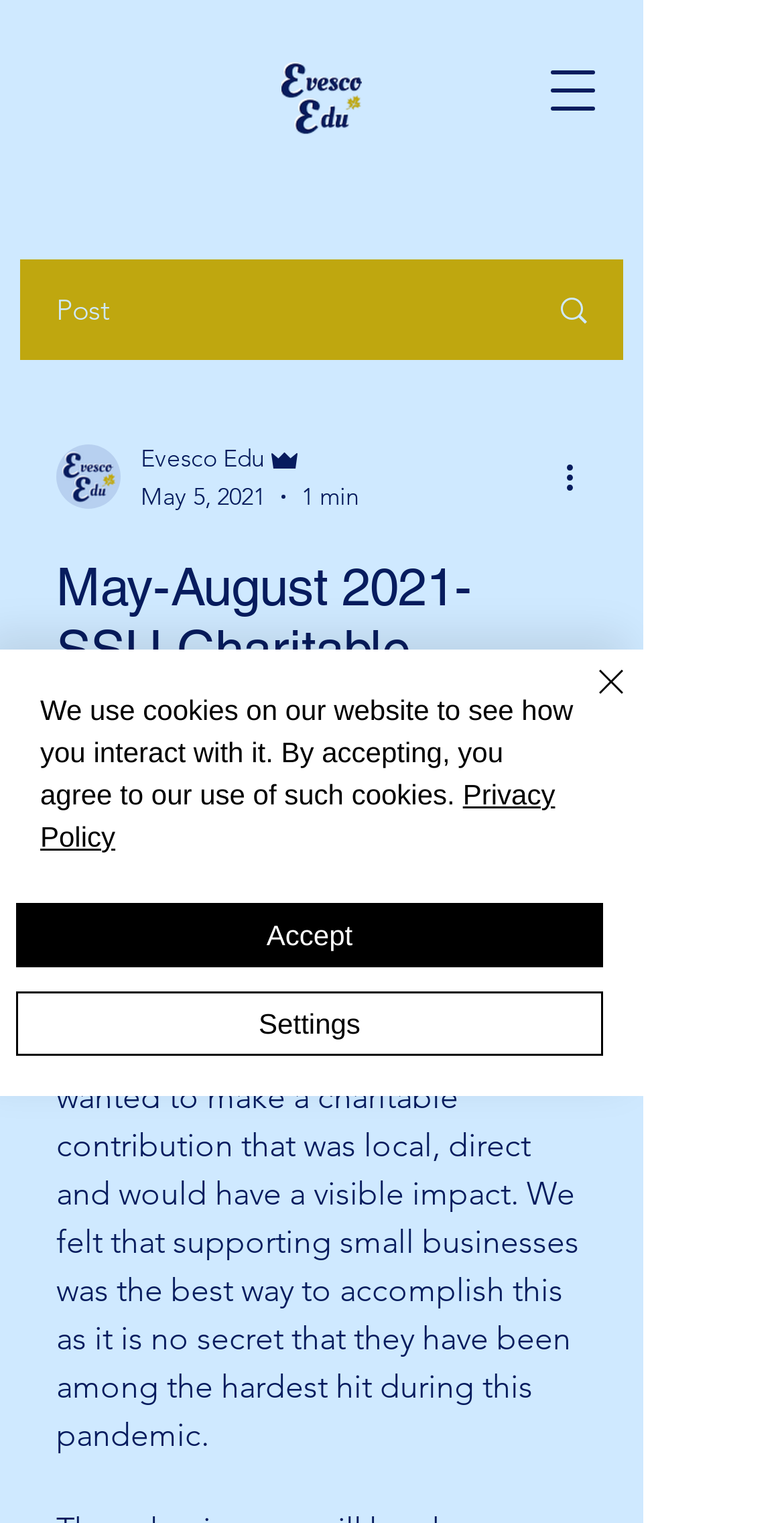Generate the text of the webpage's primary heading.

May-August 2021- SSU Charitable Contribution